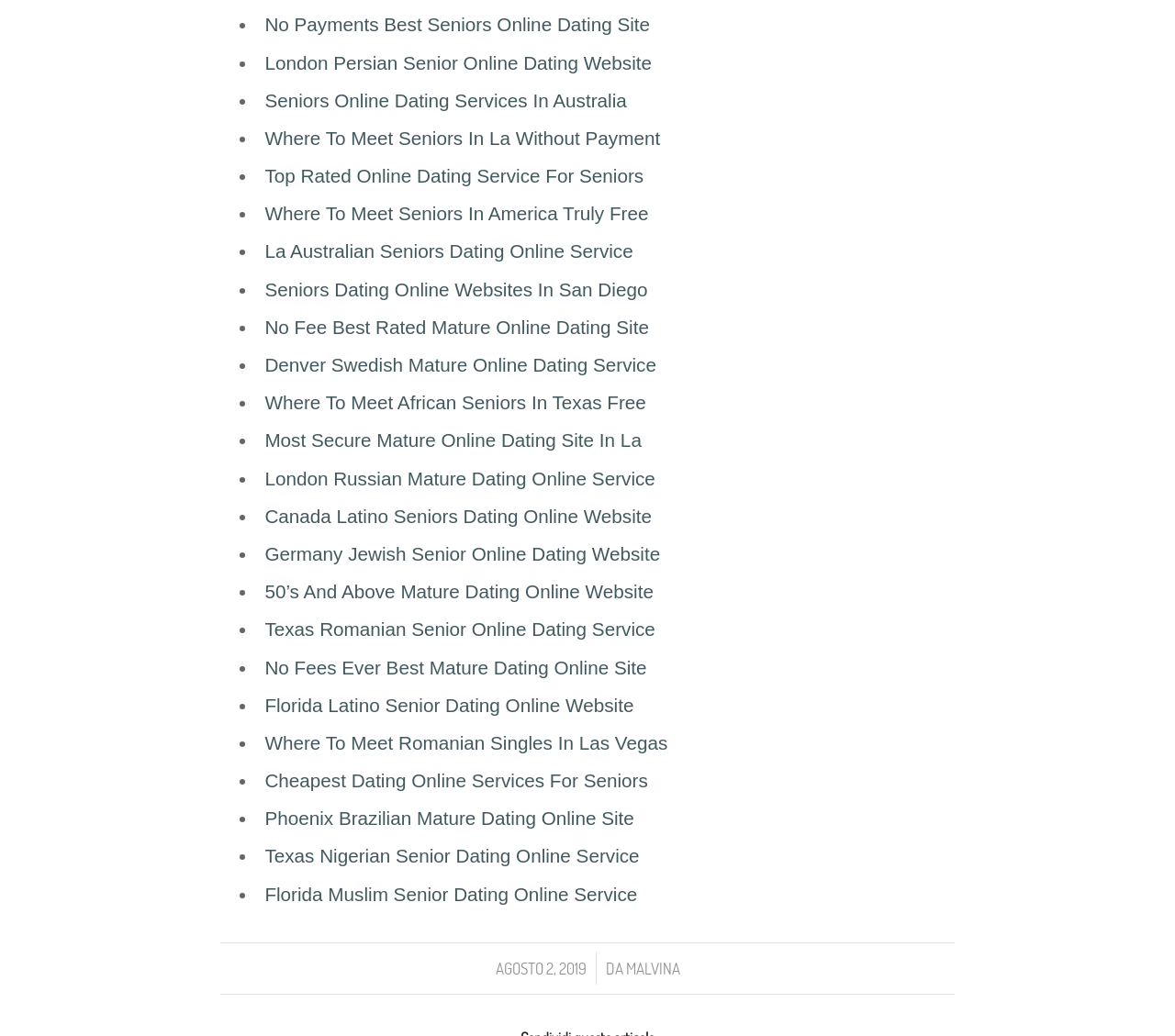Give a concise answer of one word or phrase to the question: 
What is the purpose of this webpage?

Senior dating